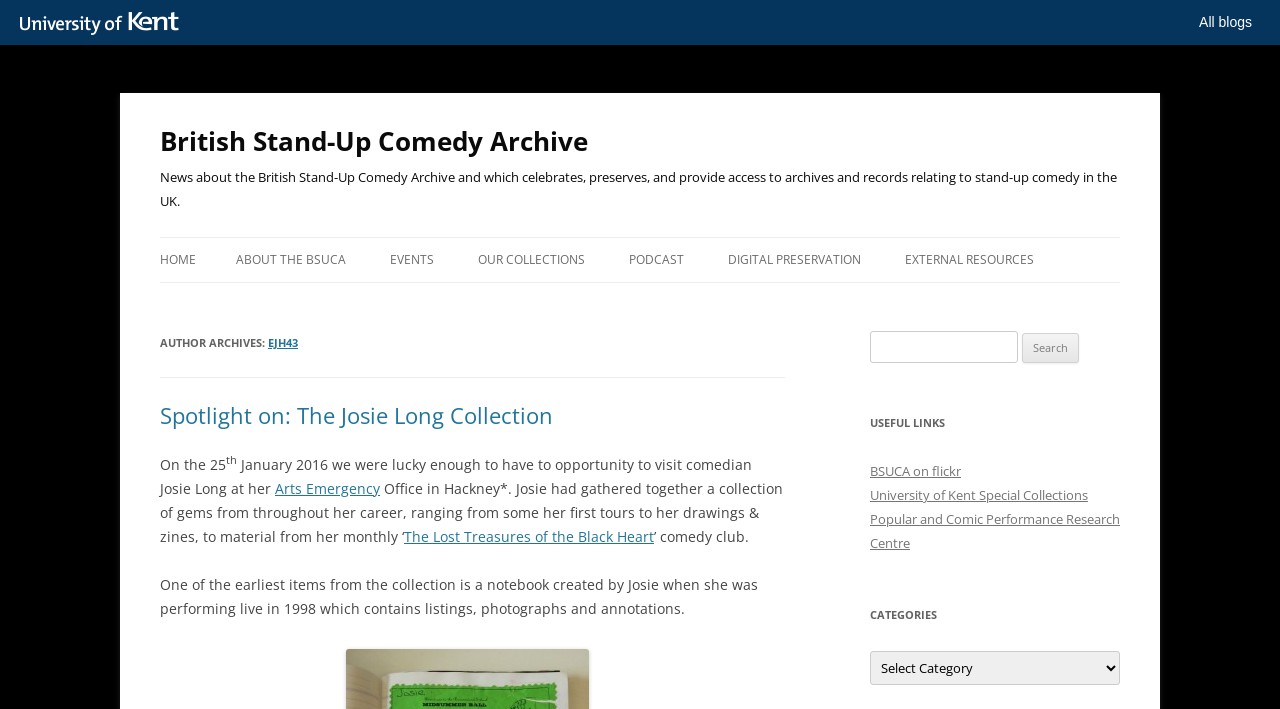Find the bounding box coordinates for the HTML element described as: "Original call for papers". The coordinates should consist of four float values between 0 and 1, i.e., [left, top, right, bottom].

[0.461, 0.548, 0.617, 0.605]